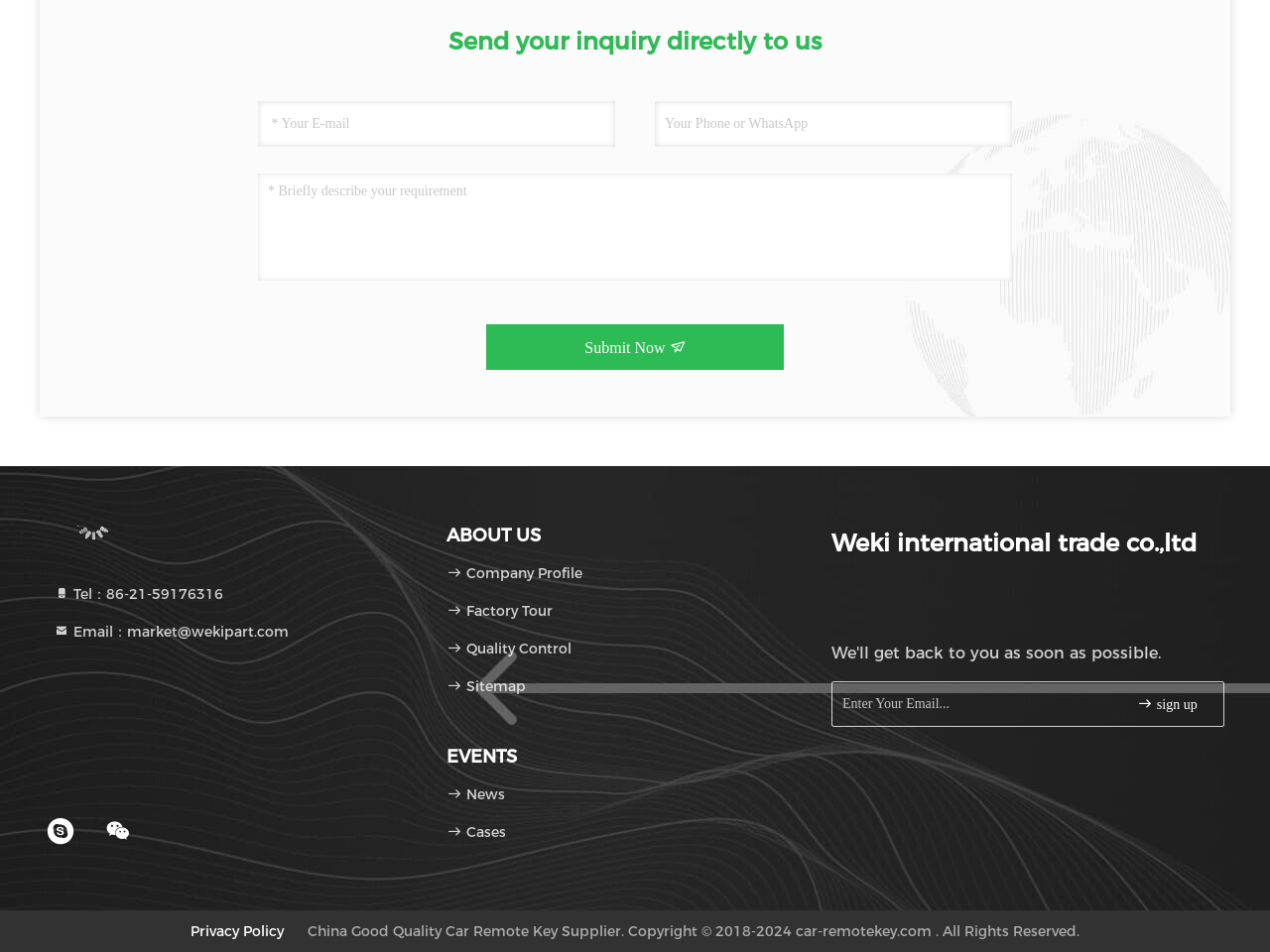Locate the bounding box coordinates of the element's region that should be clicked to carry out the following instruction: "Sign up for newsletter". The coordinates need to be four float numbers between 0 and 1, i.e., [left, top, right, bottom].

[0.888, 0.73, 0.951, 0.749]